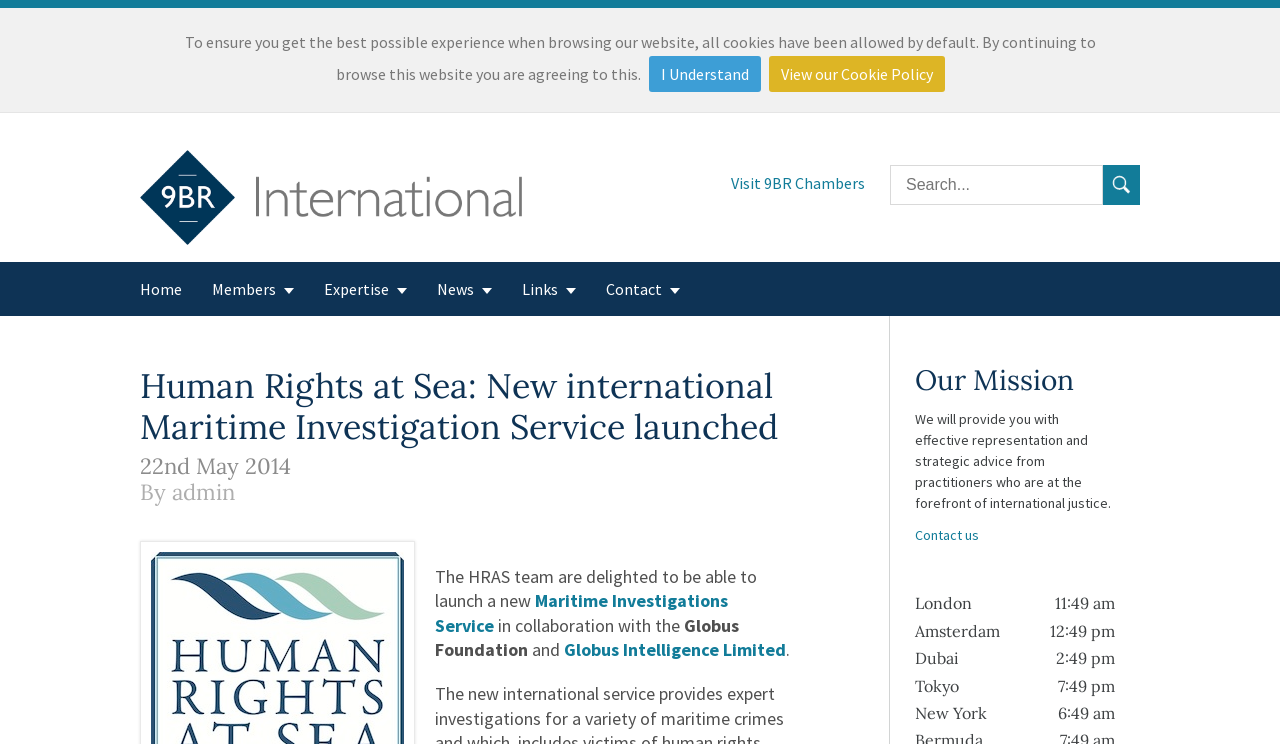What is the date of the latest article?
Examine the screenshot and reply with a single word or phrase.

22nd May 2014